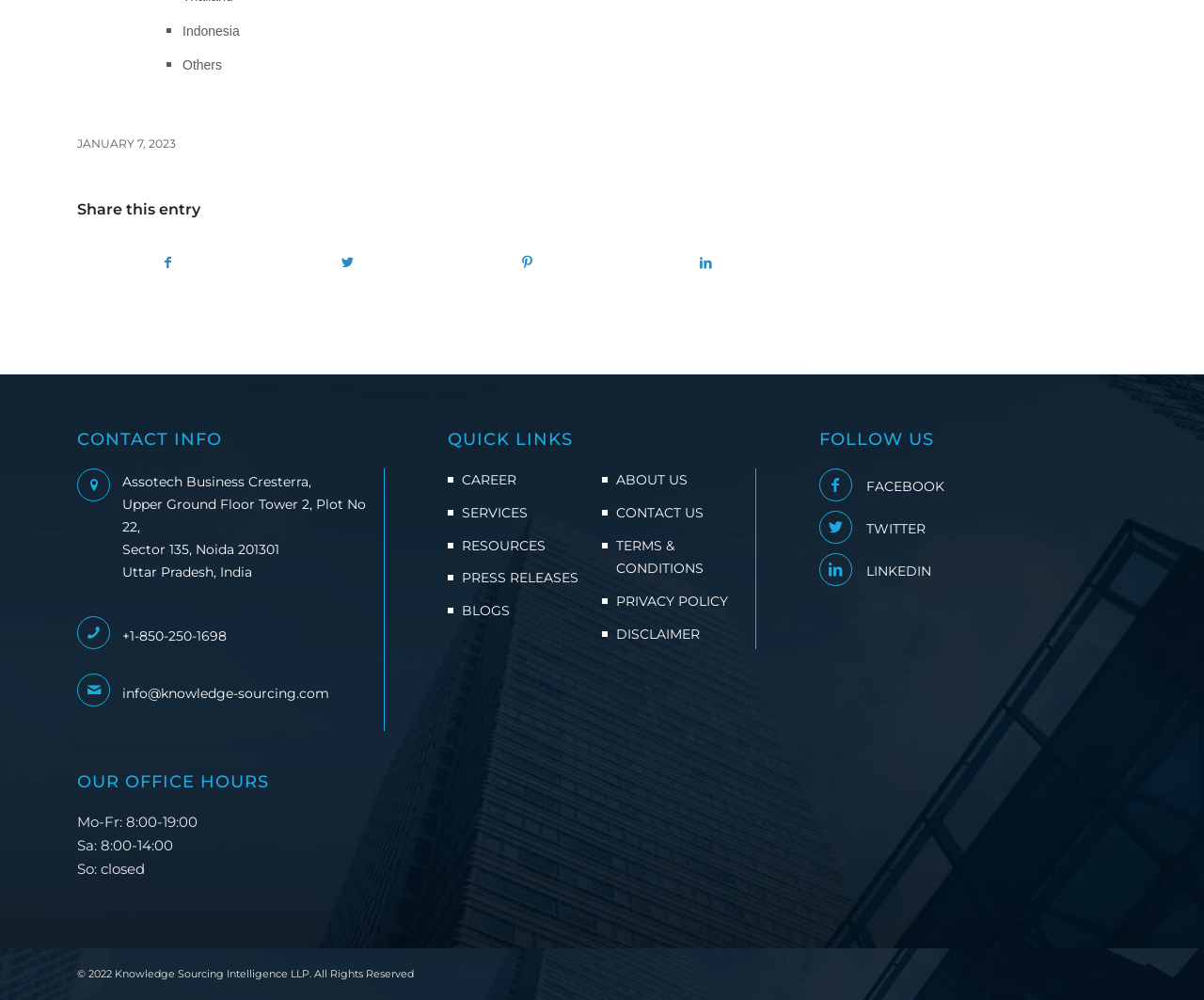What is the copyright year of the company's website?
Give a single word or phrase as your answer by examining the image.

2022